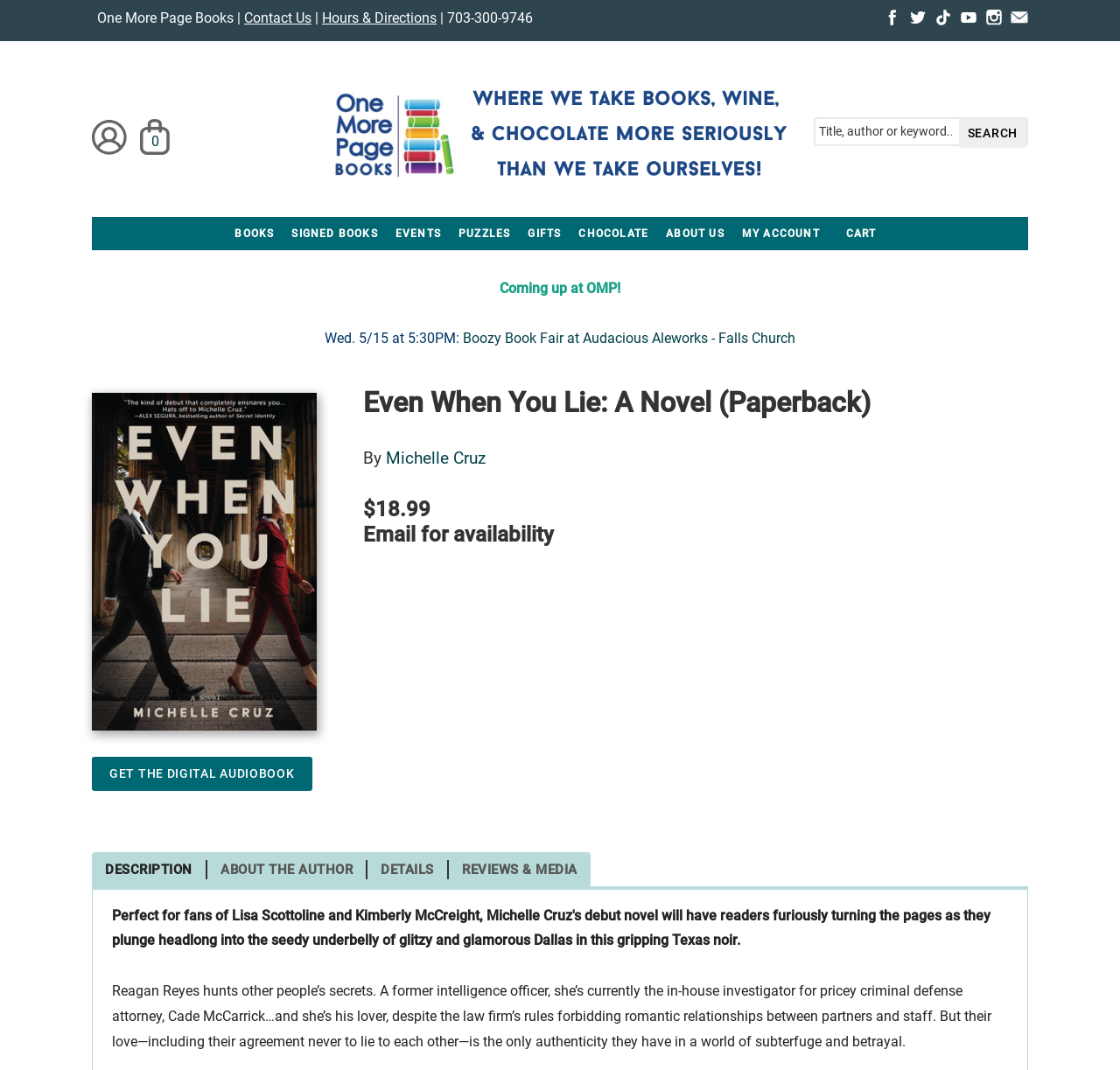What is the phone number of One More Page?
Answer the question with just one word or phrase using the image.

703-300-9746